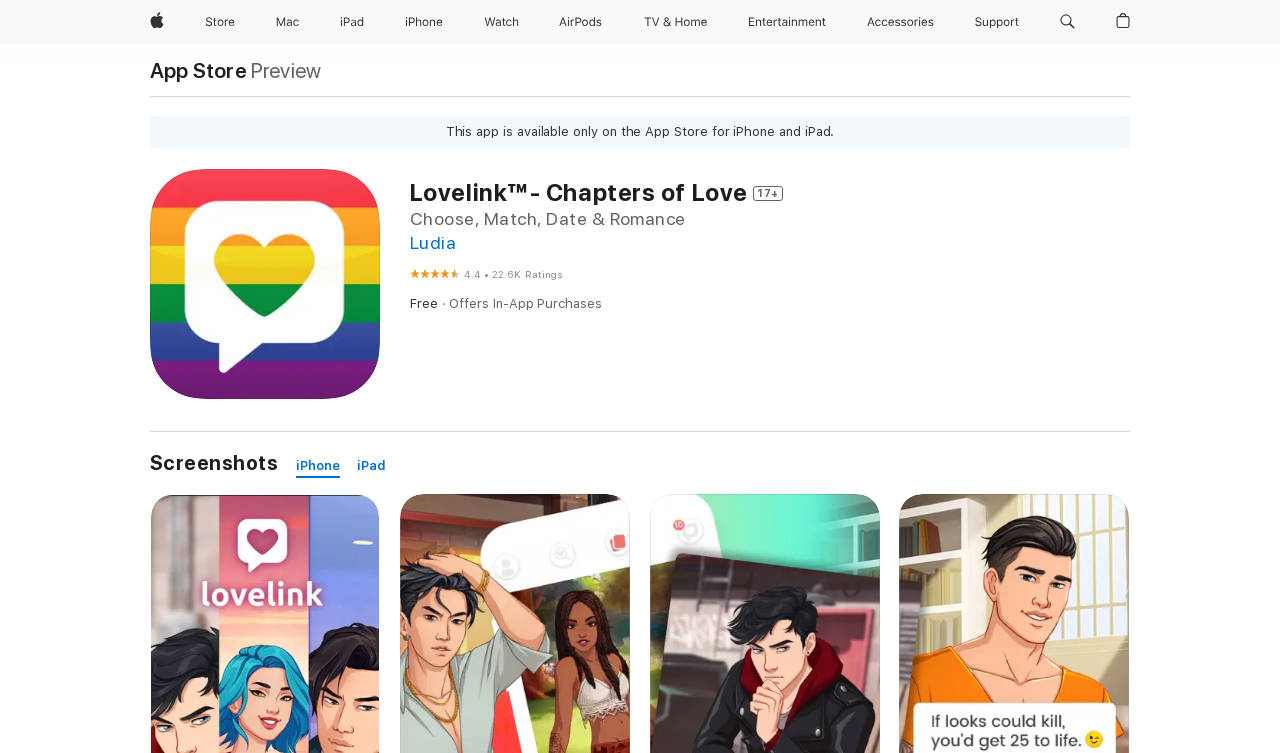Locate the bounding box coordinates of the element that should be clicked to fulfill the instruction: "Go to Ludia".

[0.32, 0.308, 0.356, 0.336]